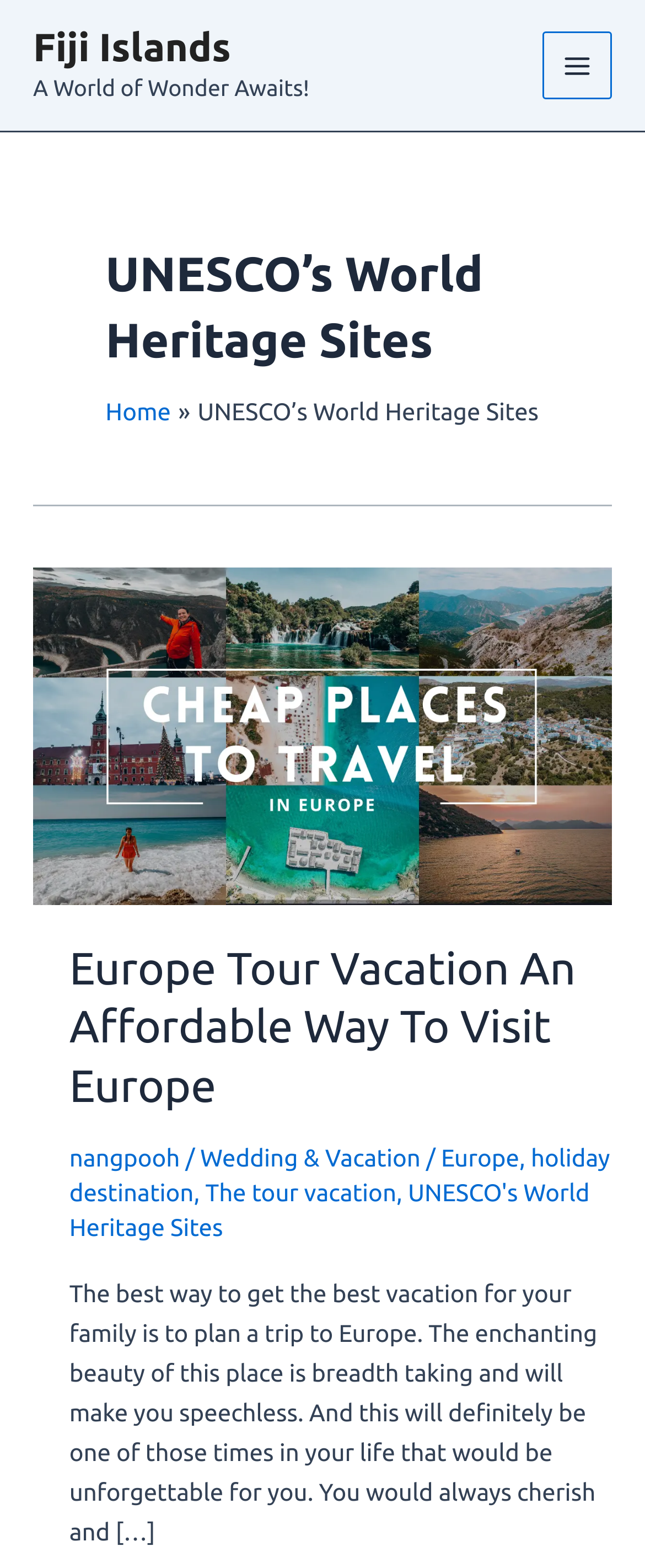Locate and provide the bounding box coordinates for the HTML element that matches this description: "Wedding & Vacation".

[0.311, 0.729, 0.652, 0.747]